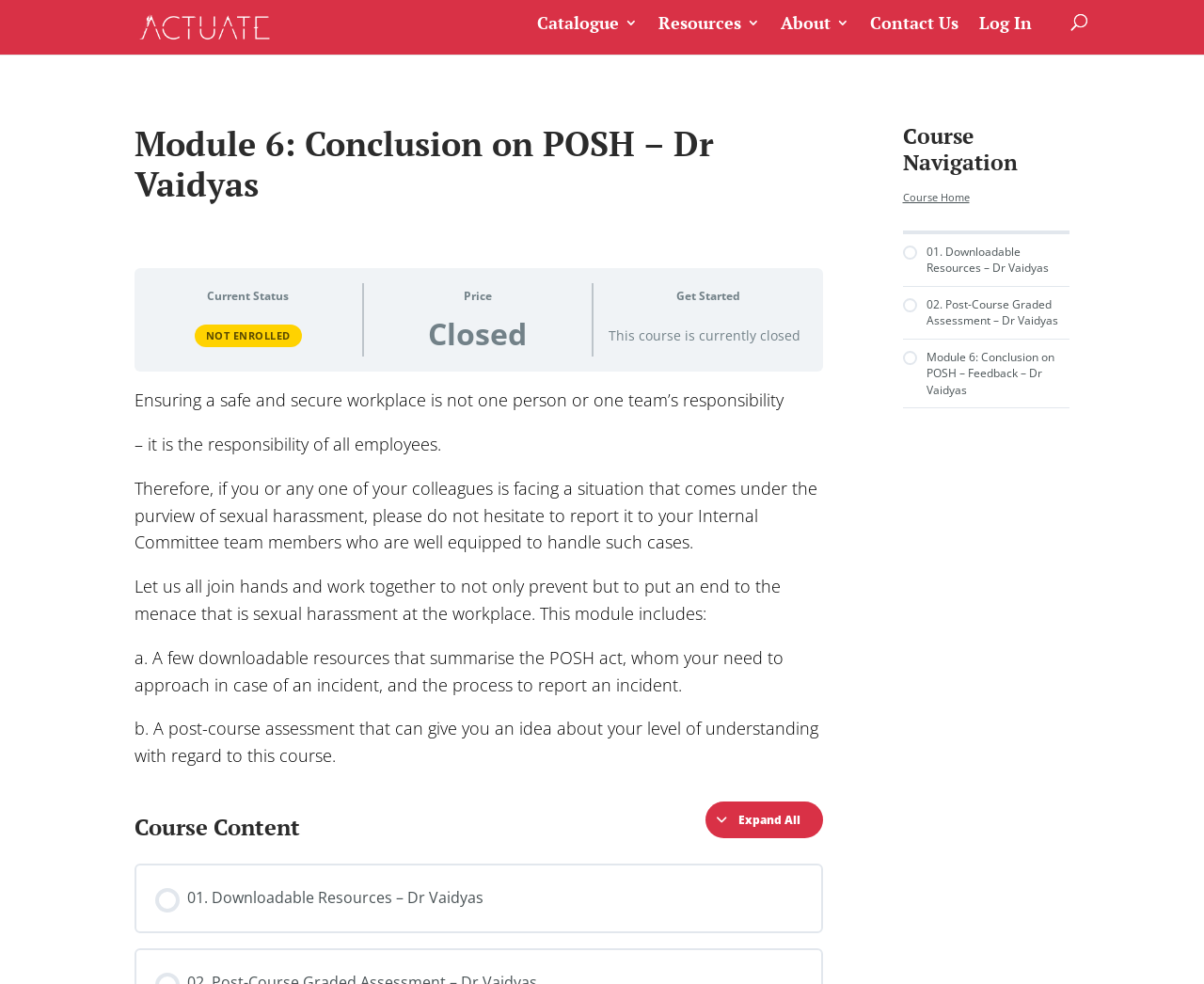Describe every aspect of the webpage in a detailed manner.

This webpage appears to be a course module page, specifically Module 6: Conclusion on POSH, by Dr. Vaidyas on the Actuate Microlearning platform. 

At the top, there is a logo of Actuate Microlearning, accompanied by a link to the platform's homepage. Below this, there is a heading that displays the title of the module. 

On the left side, there is a navigation menu with links to 'Resources 3', 'About', 'Contact Us', and 'Log In'. 

In the main content area, there is a section that displays the current status of the course, indicating that it is not enrolled and the price is closed. There is a call-to-action button to 'Get Started'. 

Below this, there is a paragraph of text that discusses the importance of ensuring a safe and secure workplace, followed by a few more paragraphs that provide information about the module, including the resources and assessment that it includes. 

Further down, there is a section titled 'Course Content' that lists the downloadable resources and post-course assessment. There is an 'Expand All' button to view the entire content. 

On the right side, there is a 'Course Navigation' menu that provides links to different sections of the course, including the course home, downloadable resources, post-course assessment, and feedback.